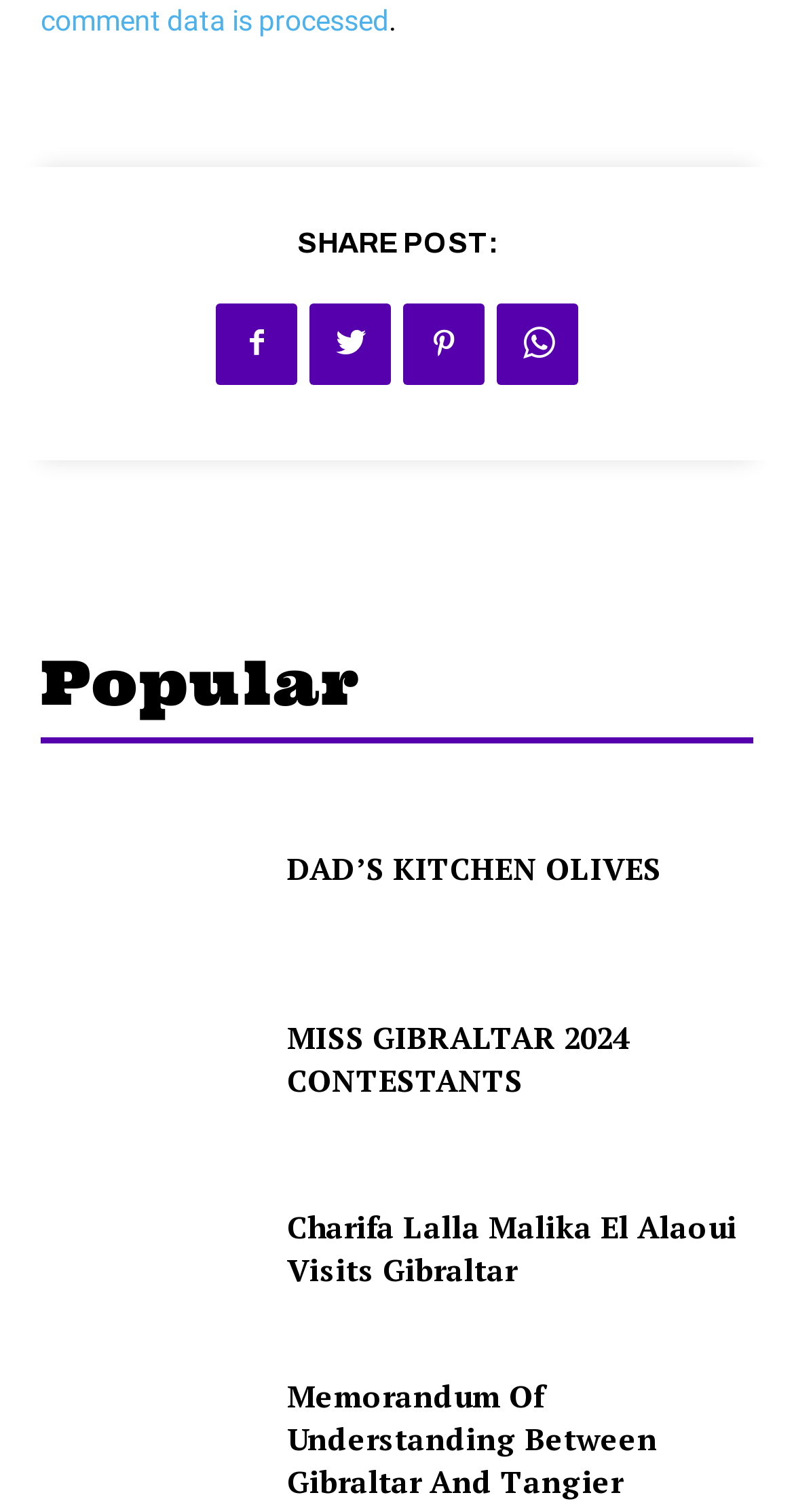Determine the bounding box for the UI element as described: "Twitter". The coordinates should be represented as four float numbers between 0 and 1, formatted as [left, top, right, bottom].

[0.39, 0.2, 0.492, 0.254]